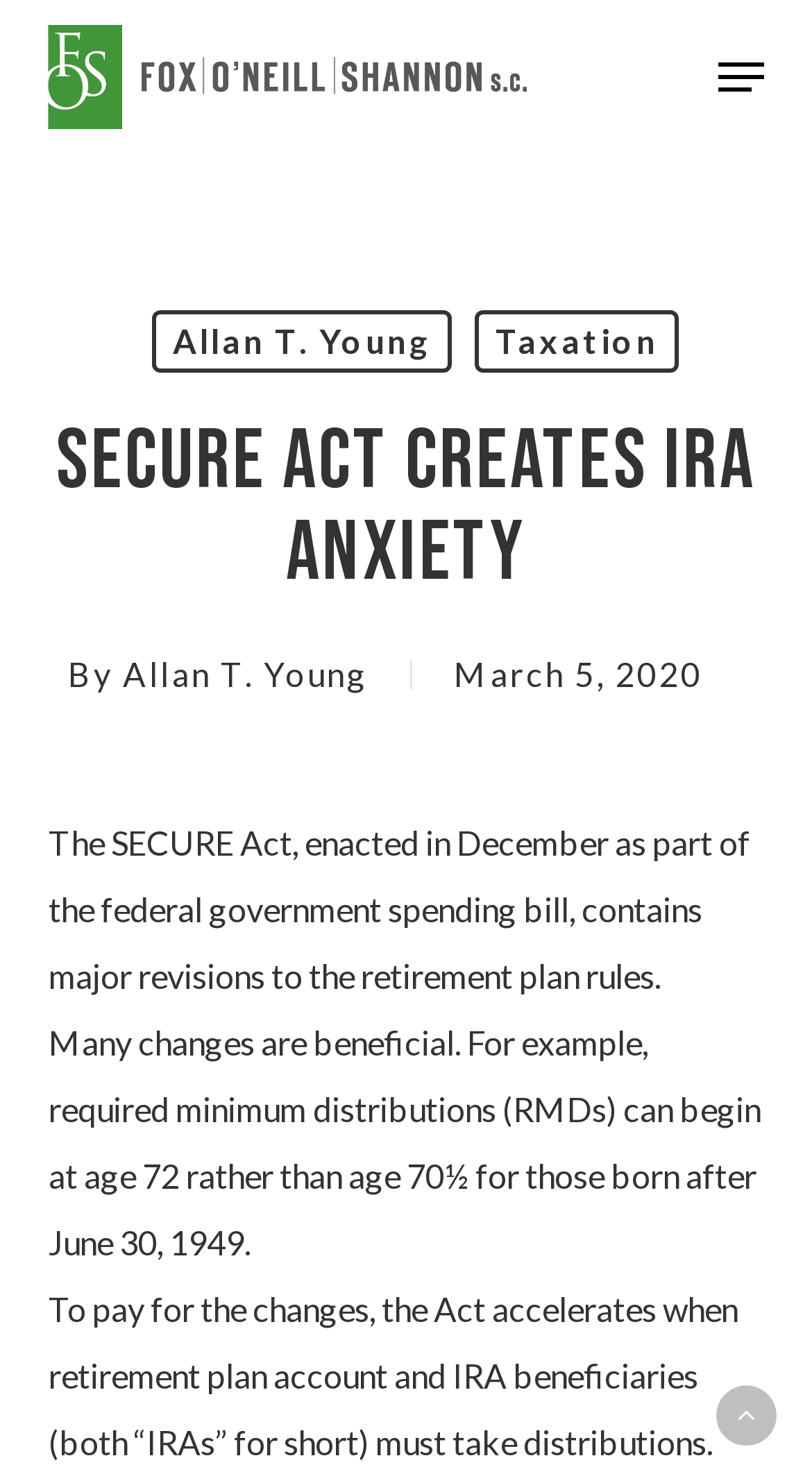Offer a detailed explanation of the webpage layout and contents.

The webpage is about the SECURE Act and its impact on retirement plan rules. At the top left, there is a logo of "Fox, O'Neill & Shannon, S.C." which is also a clickable link. On the top right, there is a navigation menu button. Below the logo, there are two links, "Allan T. Young" and "Taxation", positioned side by side. 

The main heading "SECURE ACT CREATES IRA ANXIETY" is centered at the top of the page. Below the heading, there is a byline "By Allan T. Young" with the date "March 5, 2020" on the right side. 

The main content of the page is a three-paragraph article. The first paragraph explains that the SECURE Act contains major revisions to the retirement plan rules. The second paragraph mentions some beneficial changes, such as the age for required minimum distributions. The third paragraph discusses how the Act accelerates when retirement plan account and IRA beneficiaries must take distributions. 

At the bottom right of the page, there is a "Back to top" link.